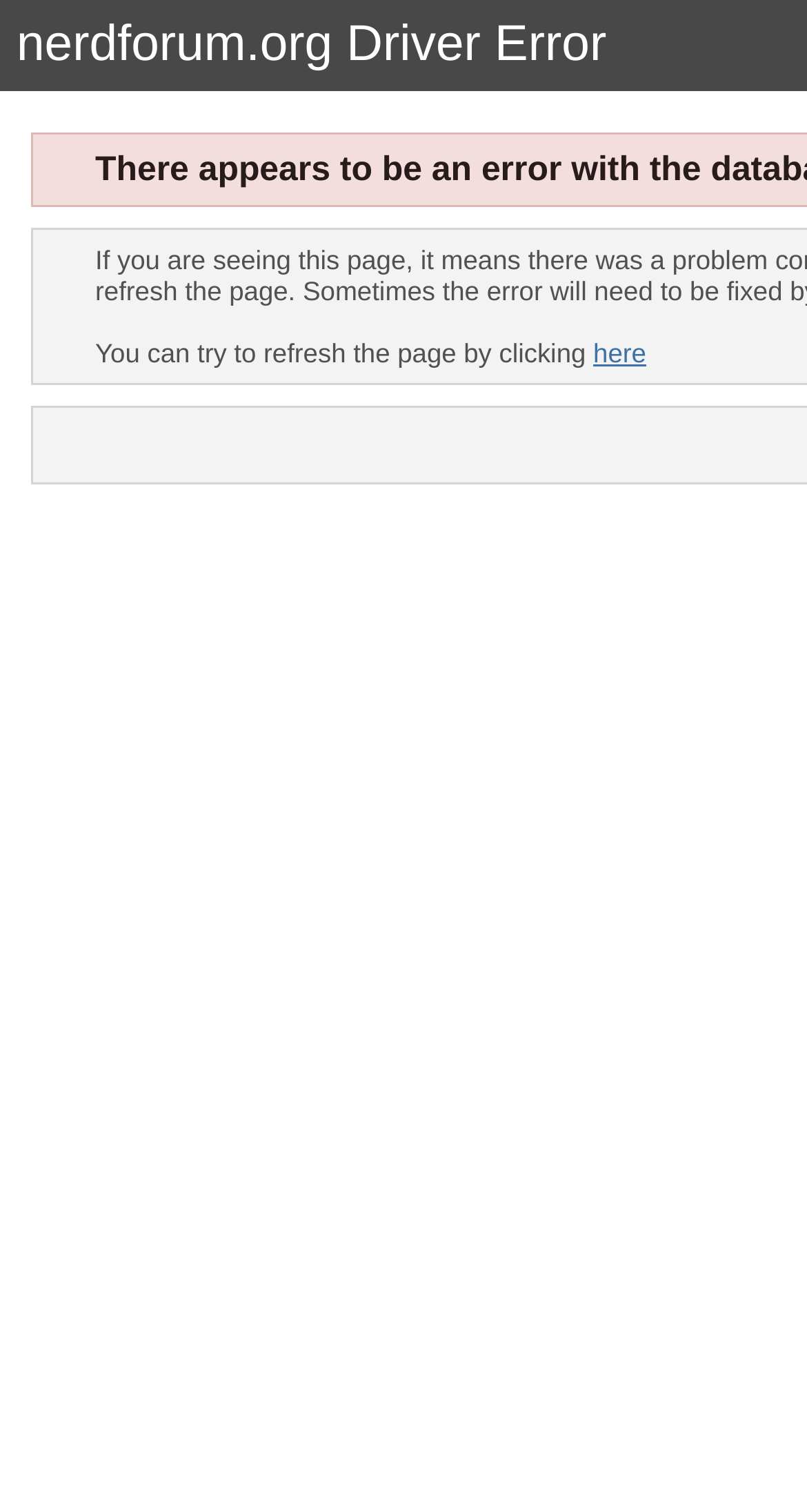Extract the text of the main heading from the webpage.

nerdforum.org Driver Error